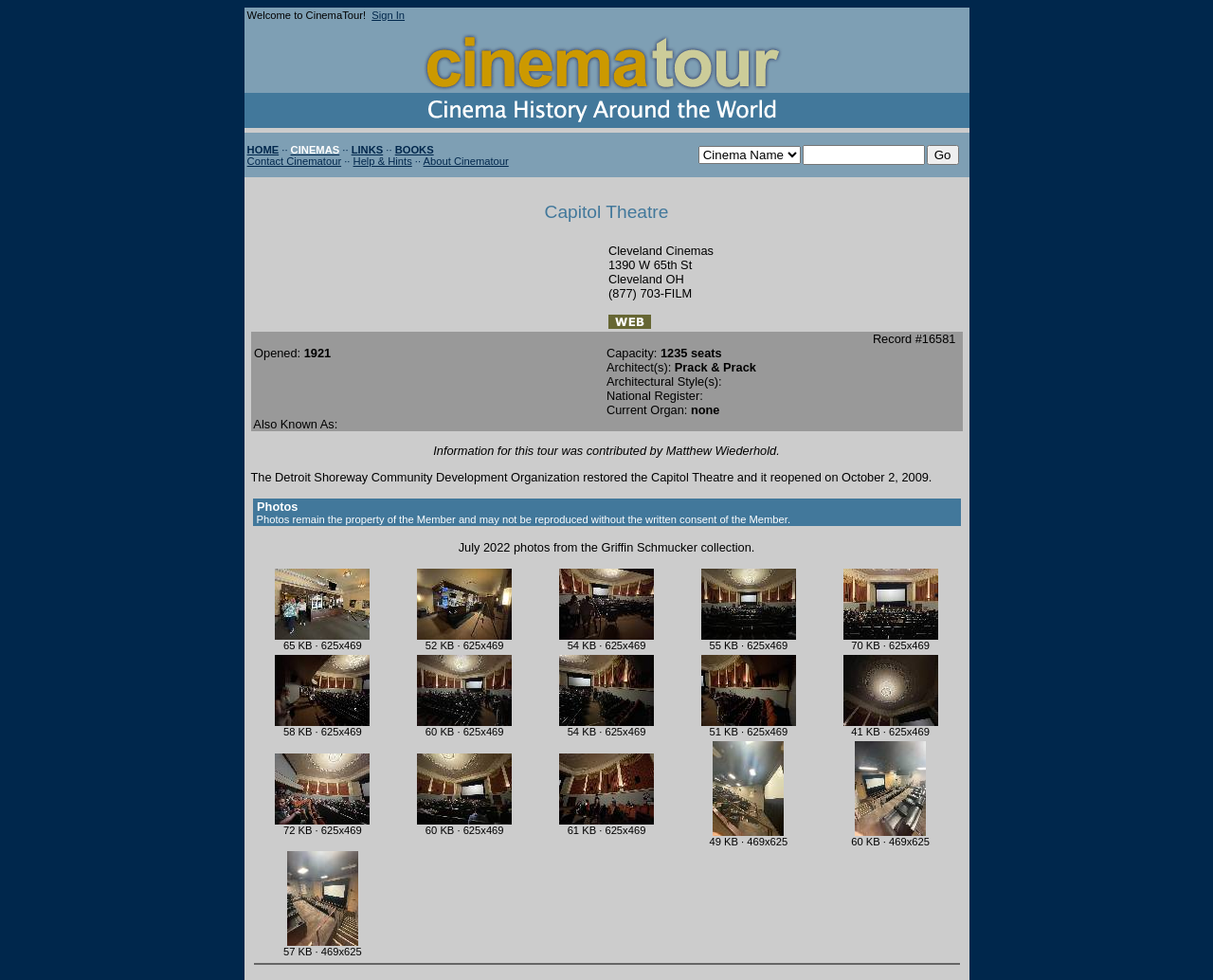What is the purpose of the 'Cinema Name' combobox?
Kindly give a detailed and elaborate answer to the question.

The 'Cinema Name' combobox is likely used to select a specific cinema from a list of options. This can be inferred from its location next to the 'Go' button, which suggests that it is used to search for or navigate to a specific cinema.